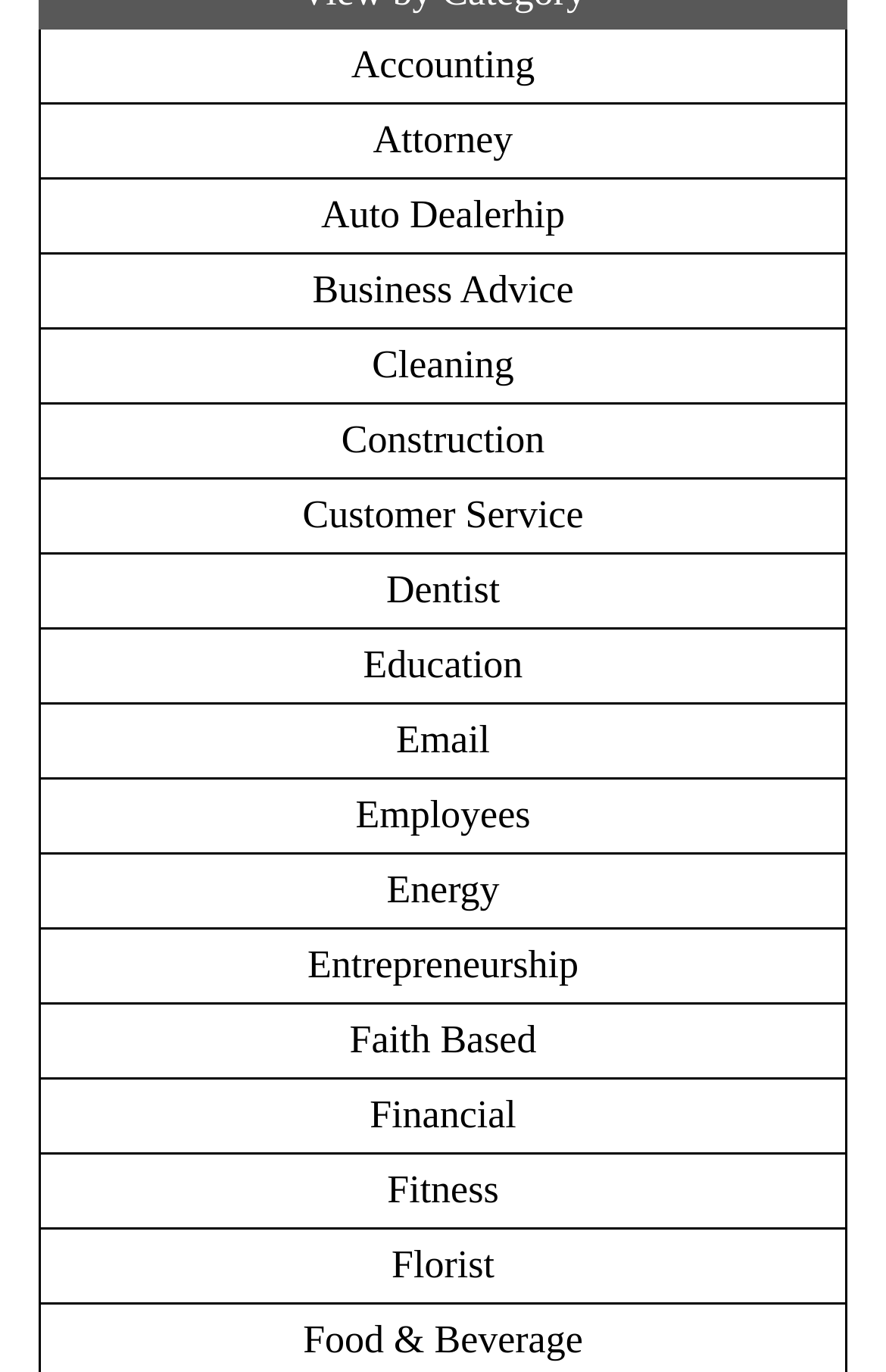What is the first category listed?
Please use the image to provide a one-word or short phrase answer.

Accounting